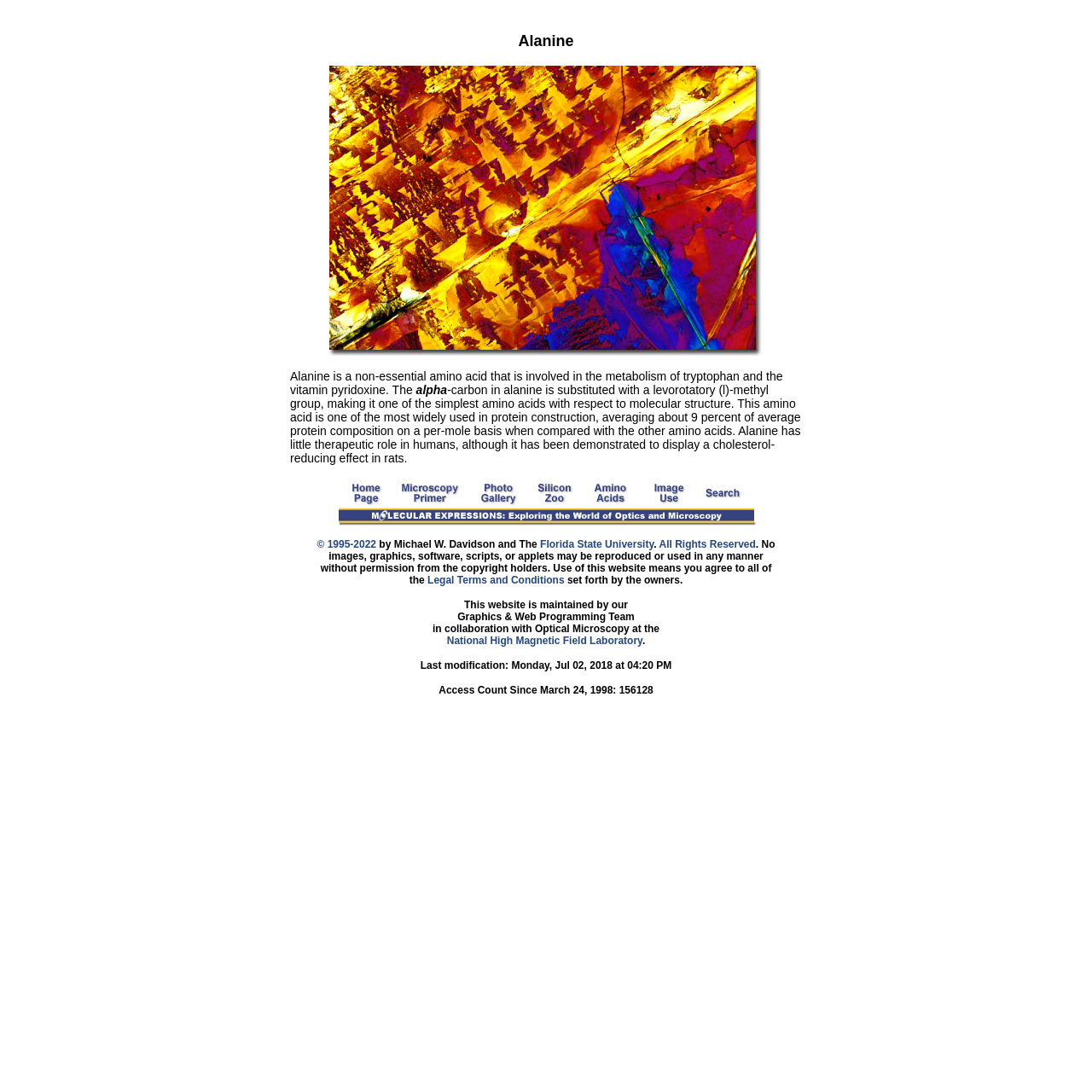Please identify the bounding box coordinates of the region to click in order to complete the given instruction: "Read about Alanine's properties". The coordinates should be four float numbers between 0 and 1, i.e., [left, top, right, bottom].

[0.266, 0.338, 0.734, 0.426]